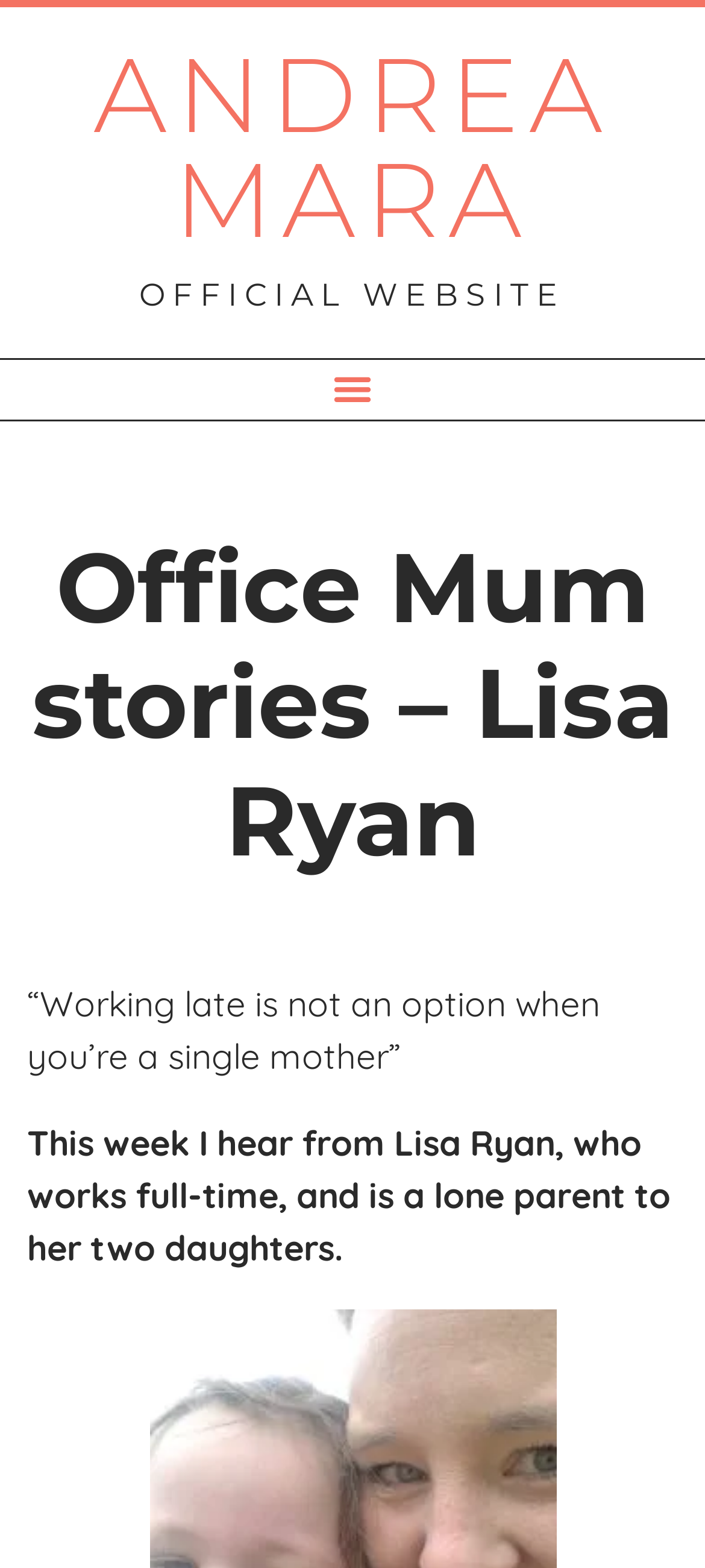What is the occupation of Lisa Ryan?
Look at the image and answer the question using a single word or phrase.

Full-time employee